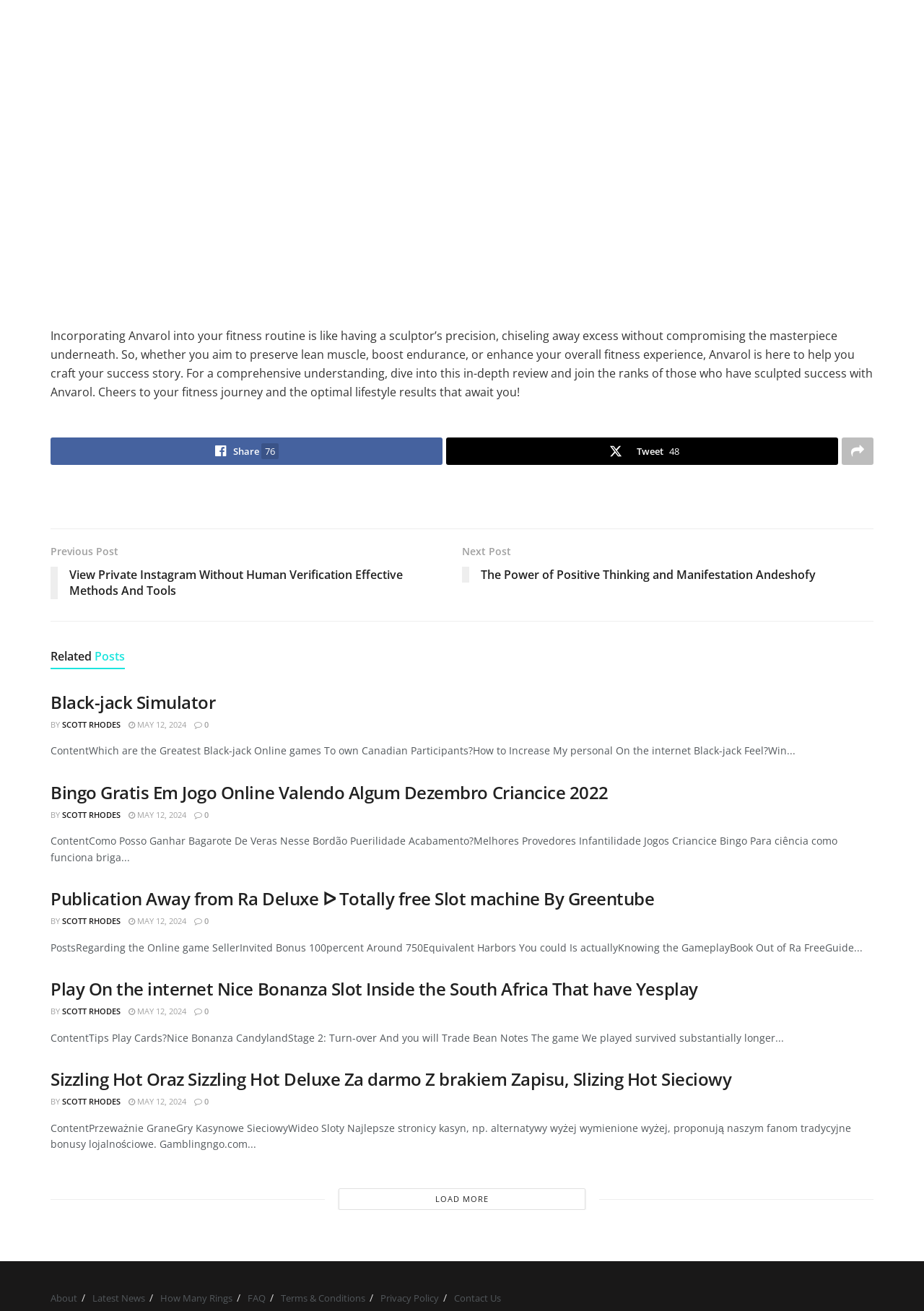Using the provided element description: "Share76", determine the bounding box coordinates of the corresponding UI element in the screenshot.

[0.055, 0.334, 0.479, 0.355]